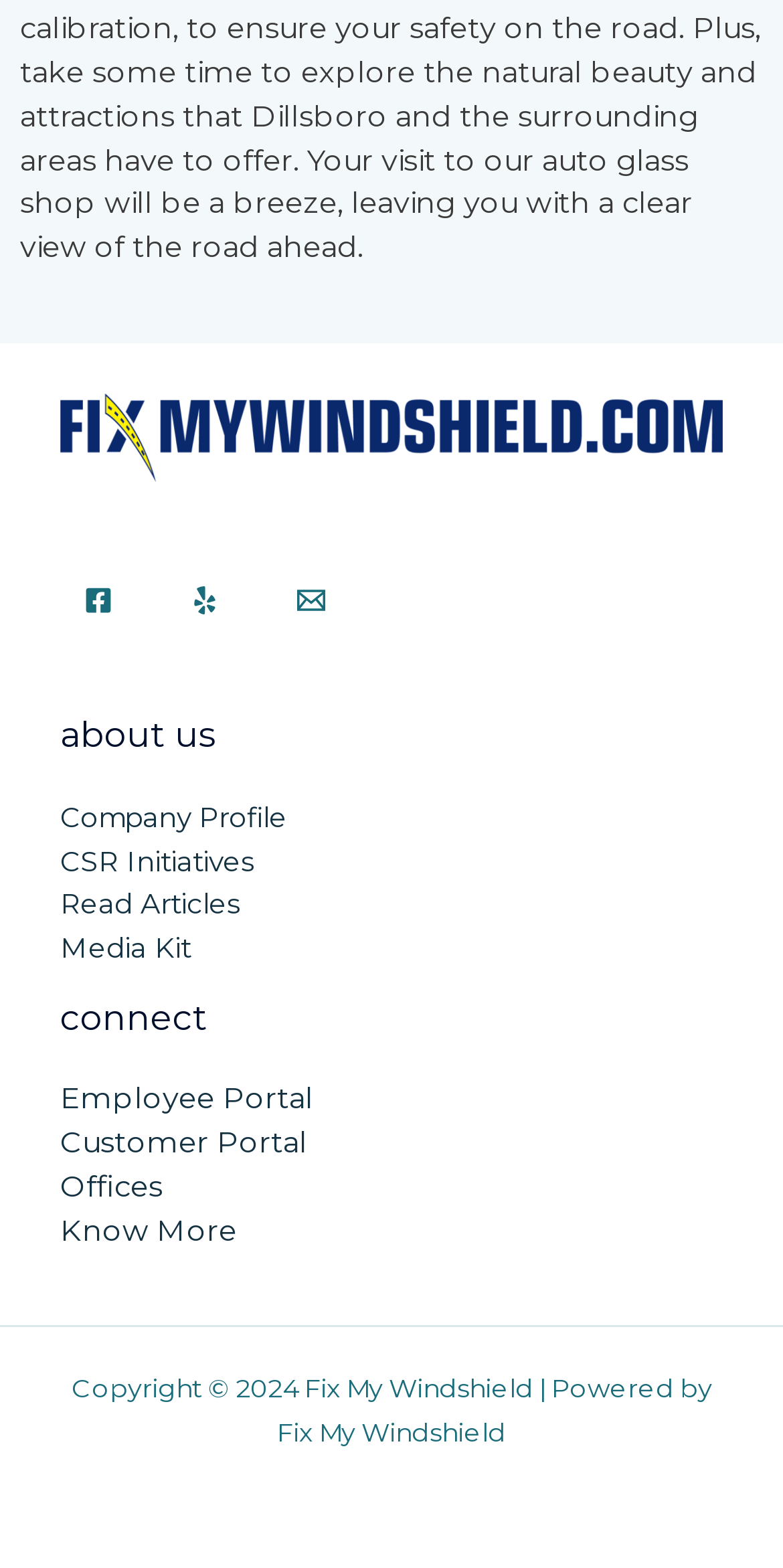Extract the bounding box of the UI element described as: "aria-label="Yelp"".

[0.213, 0.359, 0.31, 0.408]